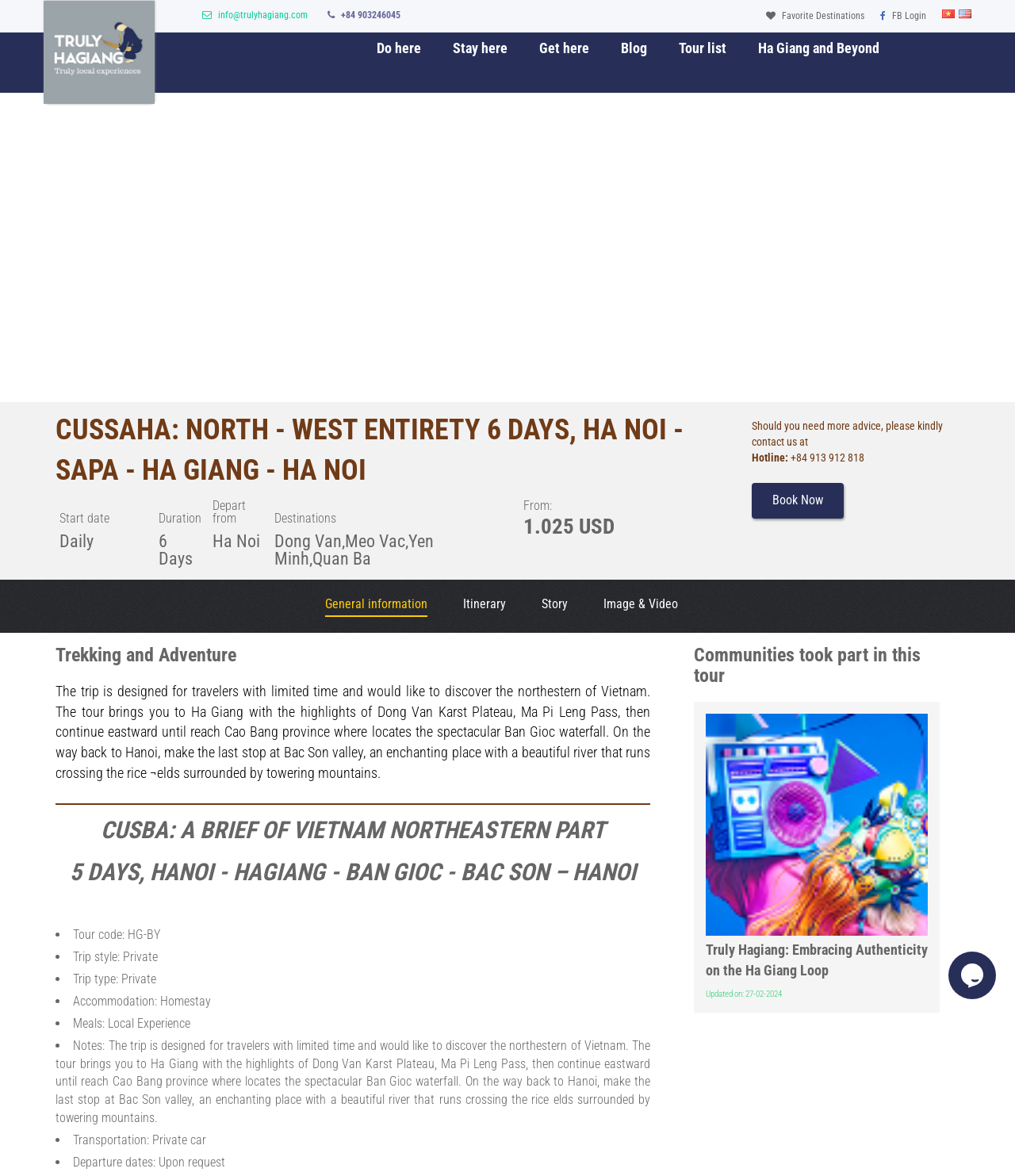Determine the bounding box coordinates for the UI element described. Format the coordinates as (top-left x, top-left y, bottom-right x, bottom-right y) and ensure all values are between 0 and 1. Element description: Image & Video

[0.583, 0.5, 0.68, 0.528]